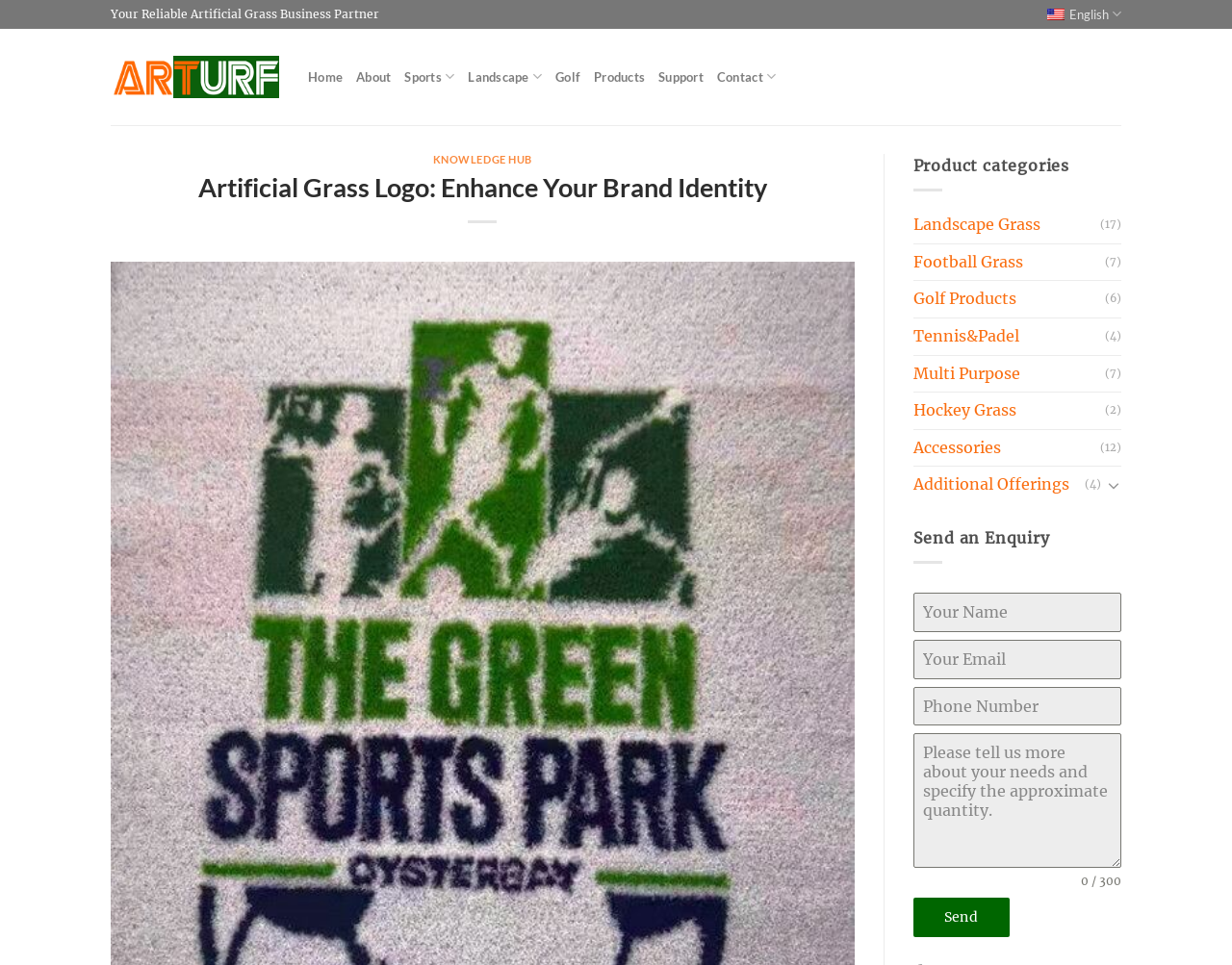Extract the bounding box of the UI element described as: "Support".

[0.535, 0.062, 0.571, 0.098]